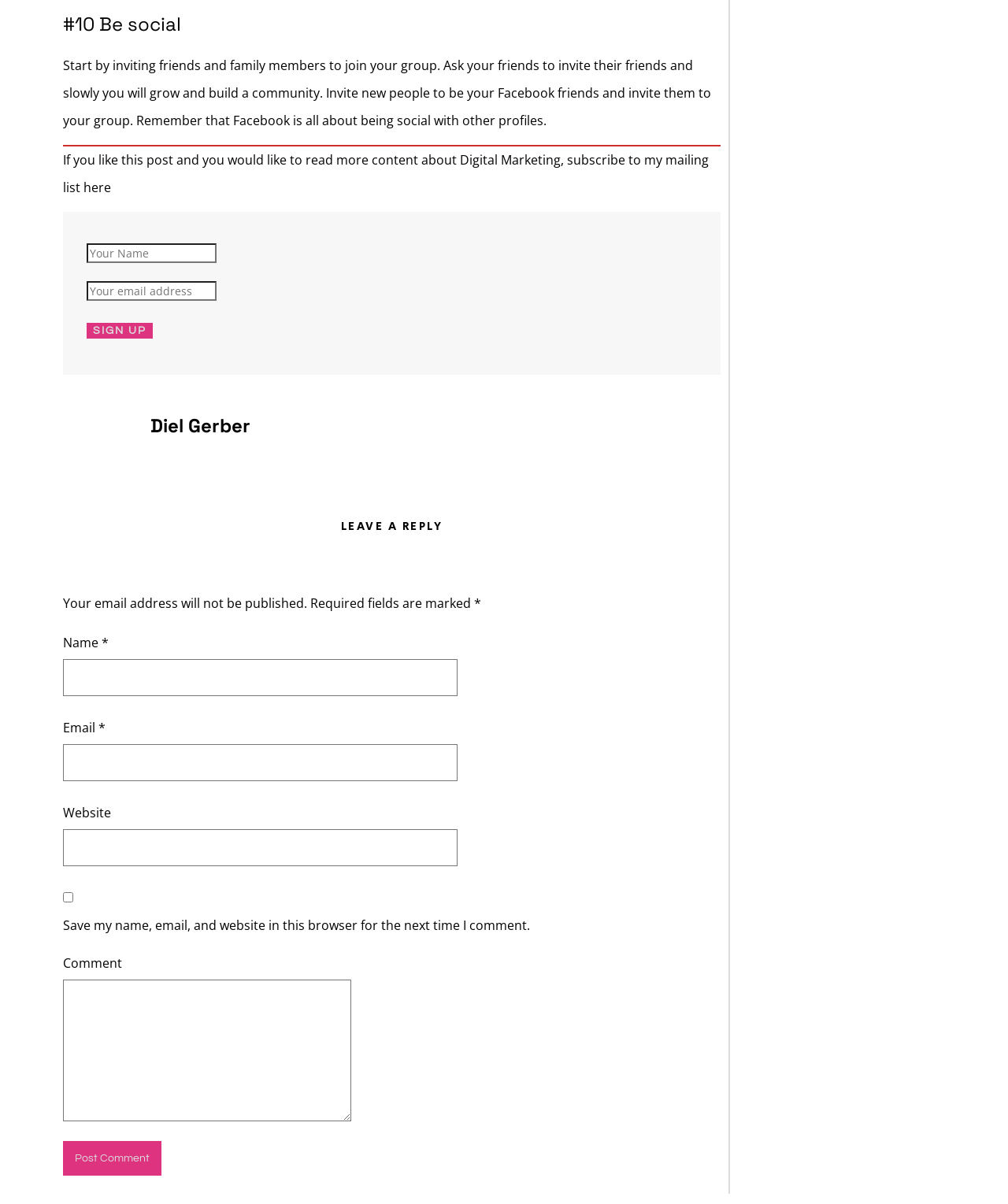Can you provide the bounding box coordinates for the element that should be clicked to implement the instruction: "Post your comment"?

[0.062, 0.947, 0.16, 0.976]